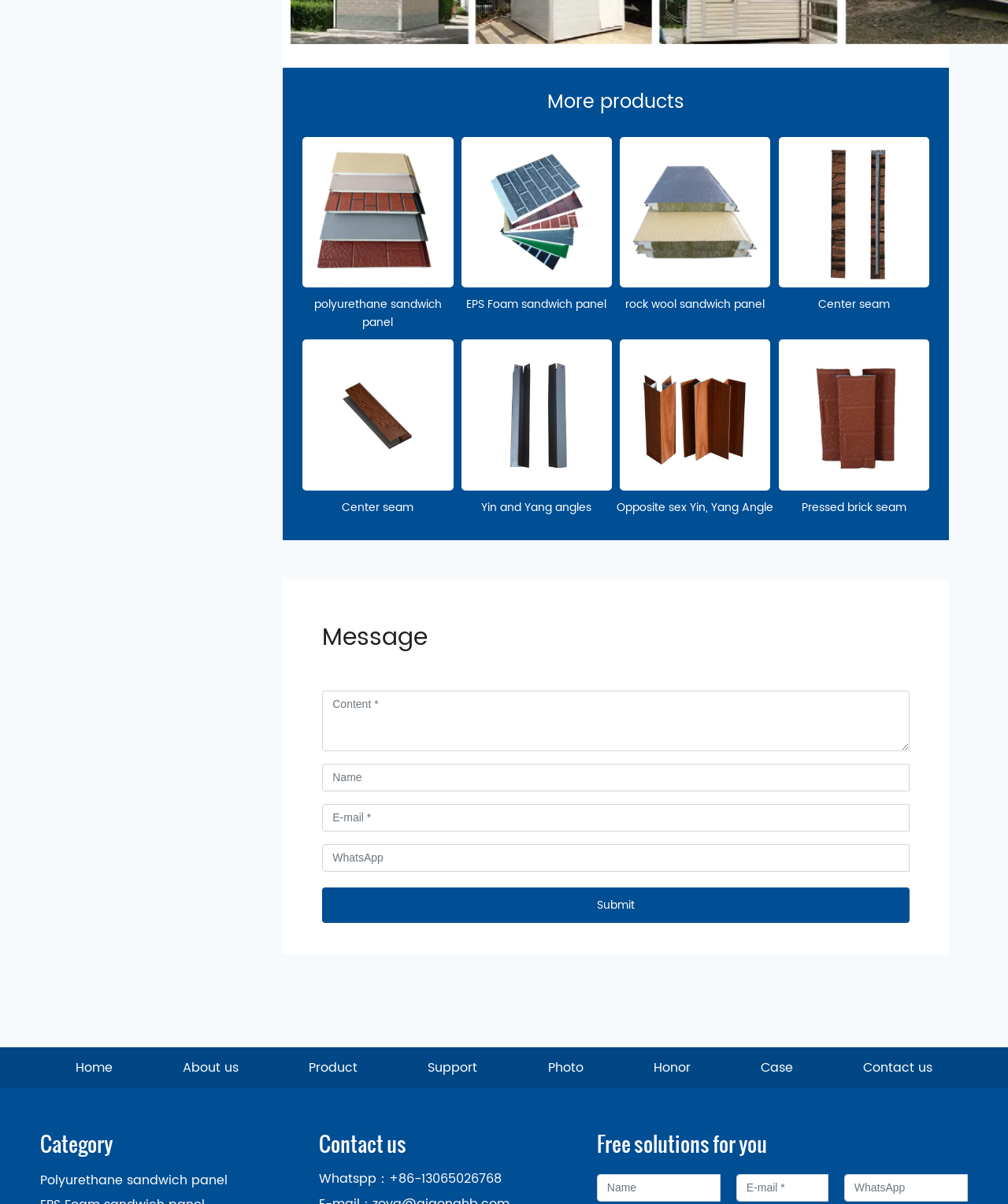How many textboxes are there for contact information?
Please utilize the information in the image to give a detailed response to the question.

There are 5 textboxes for contact information, including 'Content', 'Name', 'E-mail', 'WhatsApp', and another 'Name' and 'E-mail' at the bottom of the webpage.